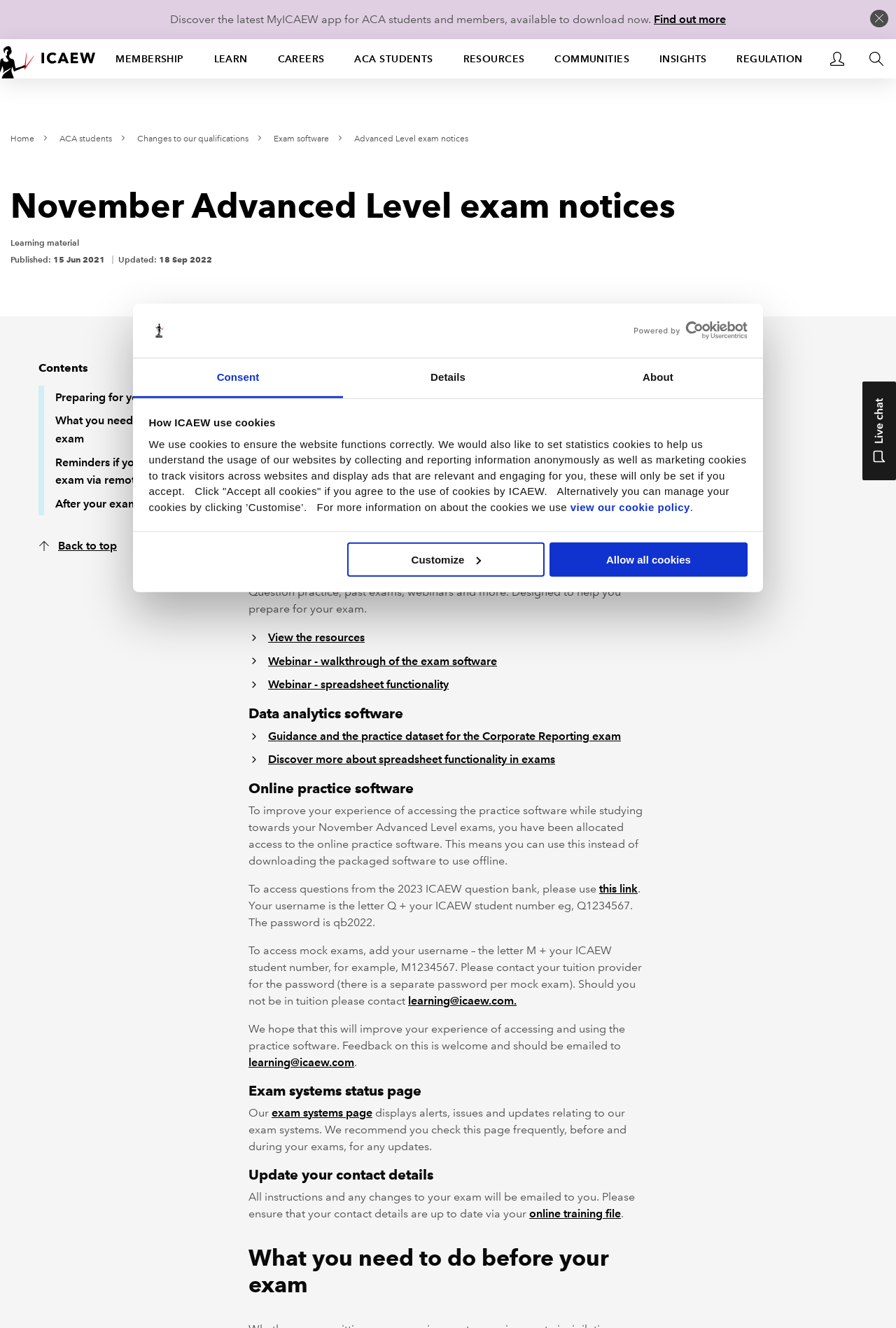Explain in detail what is displayed on the webpage.

This webpage is about Advanced Level exam notices for ACA students and members. At the top, there is a dialog box about cookies, with a logo and a link to open it in a new window. Below the dialog box, there are seven tabs: Consent, Details, About, Home, MEMBERSHIP, LEARN, and CAREERS, among others.

The main content of the page is divided into several sections. The first section is about the latest MyICAEW app for ACA students and members, with a link to find out more. Below this section, there are links to various resources, including Home, ACA students, Changes to our qualifications, Exam software, and Advanced Level exam notices.

The next section is headed "November Advanced Level exam notices" and provides information about learning materials, including published and updated dates. Below this section, there are links to various topics, including Preparing for your exam, What you need to do before your exam, Reminders if you are sitting your exam via remote invigilation, and After your exam.

The page then provides tips and resources to support ACA students throughout their journey, including exam resources, data analytics software, online practice software, and an exam systems status page. There are also headings for Update your contact details and What you need to do before your exam, with links and instructions to help students prepare for their exams.

Throughout the page, there are various links, buttons, and headings that provide access to additional information and resources. At the bottom of the page, there is a button to expand or collapse the content.